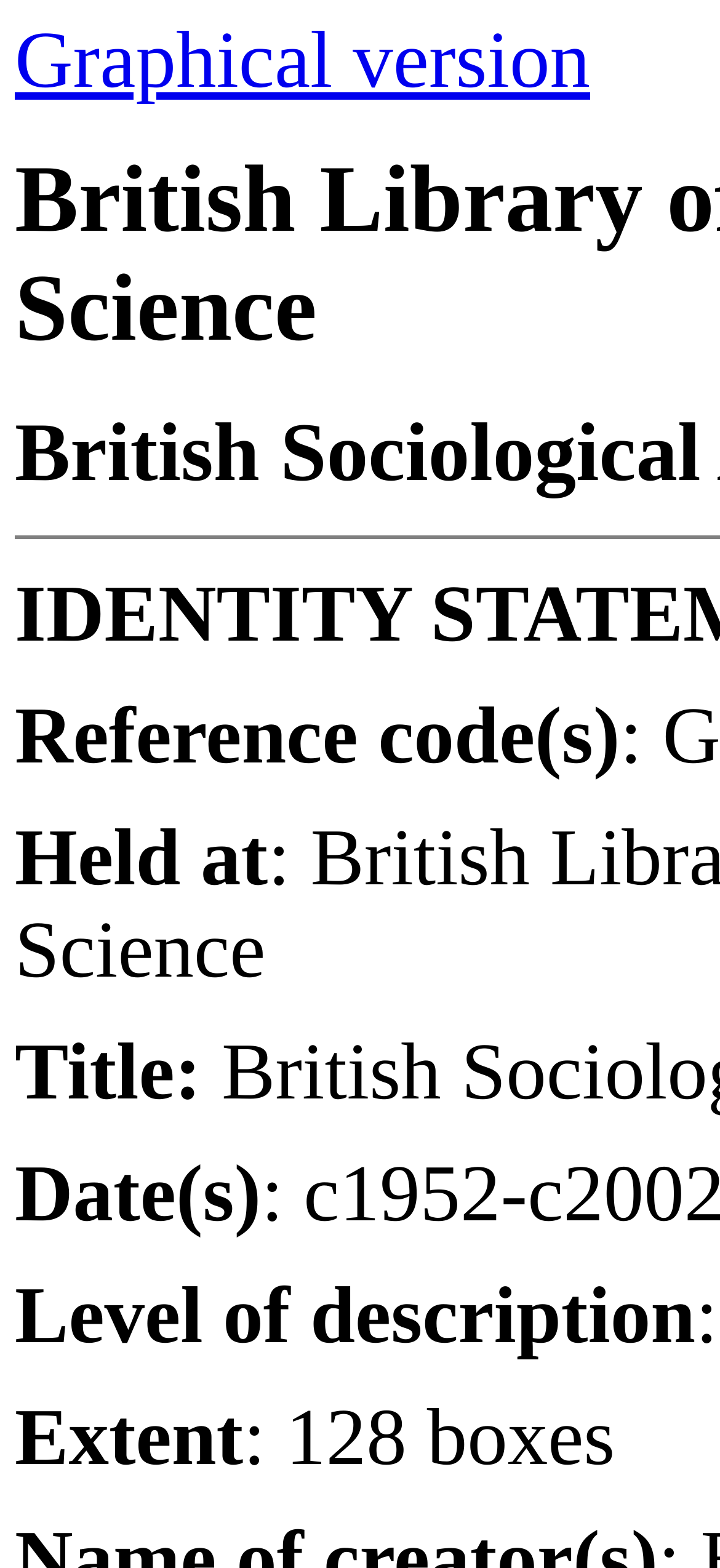What is the title of the collection?
Provide a one-word or short-phrase answer based on the image.

Not provided